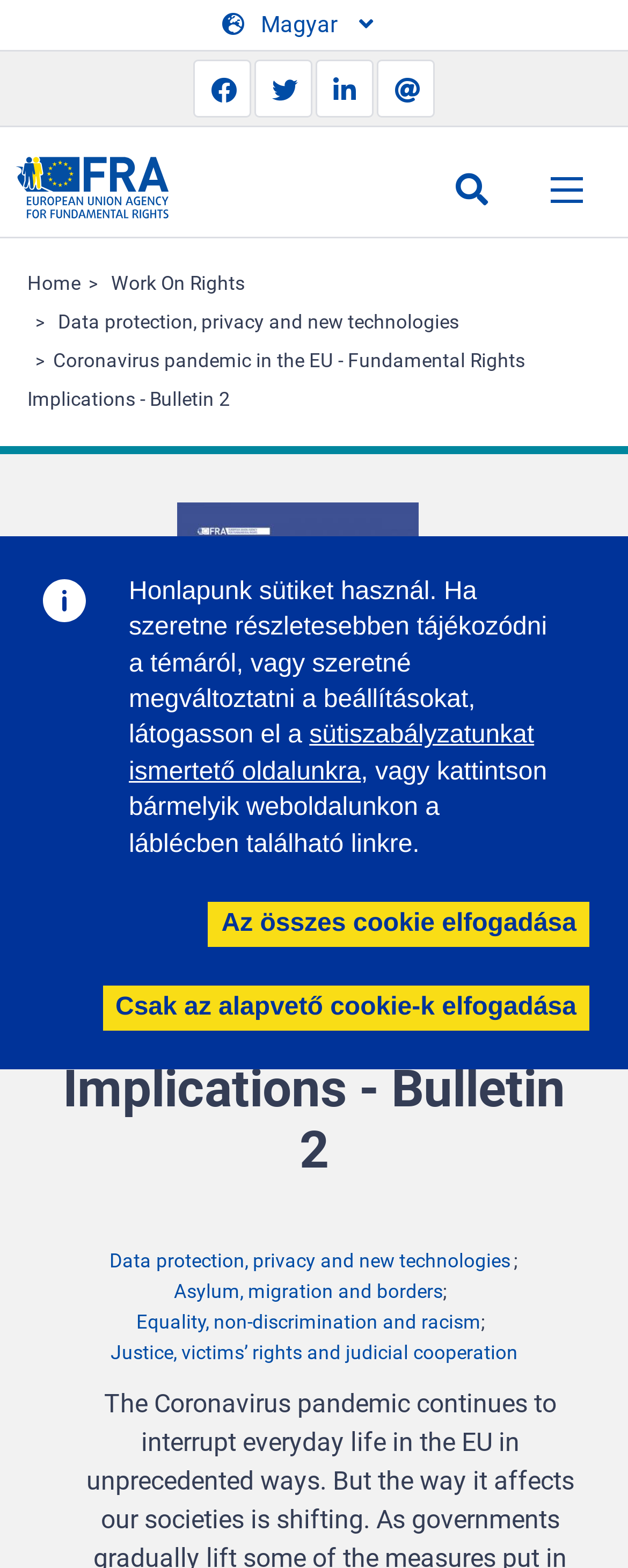Identify the main title of the webpage and generate its text content.

Coronavirus pandemic in the EU - Fundamental Rights Implications - Bulletin 2